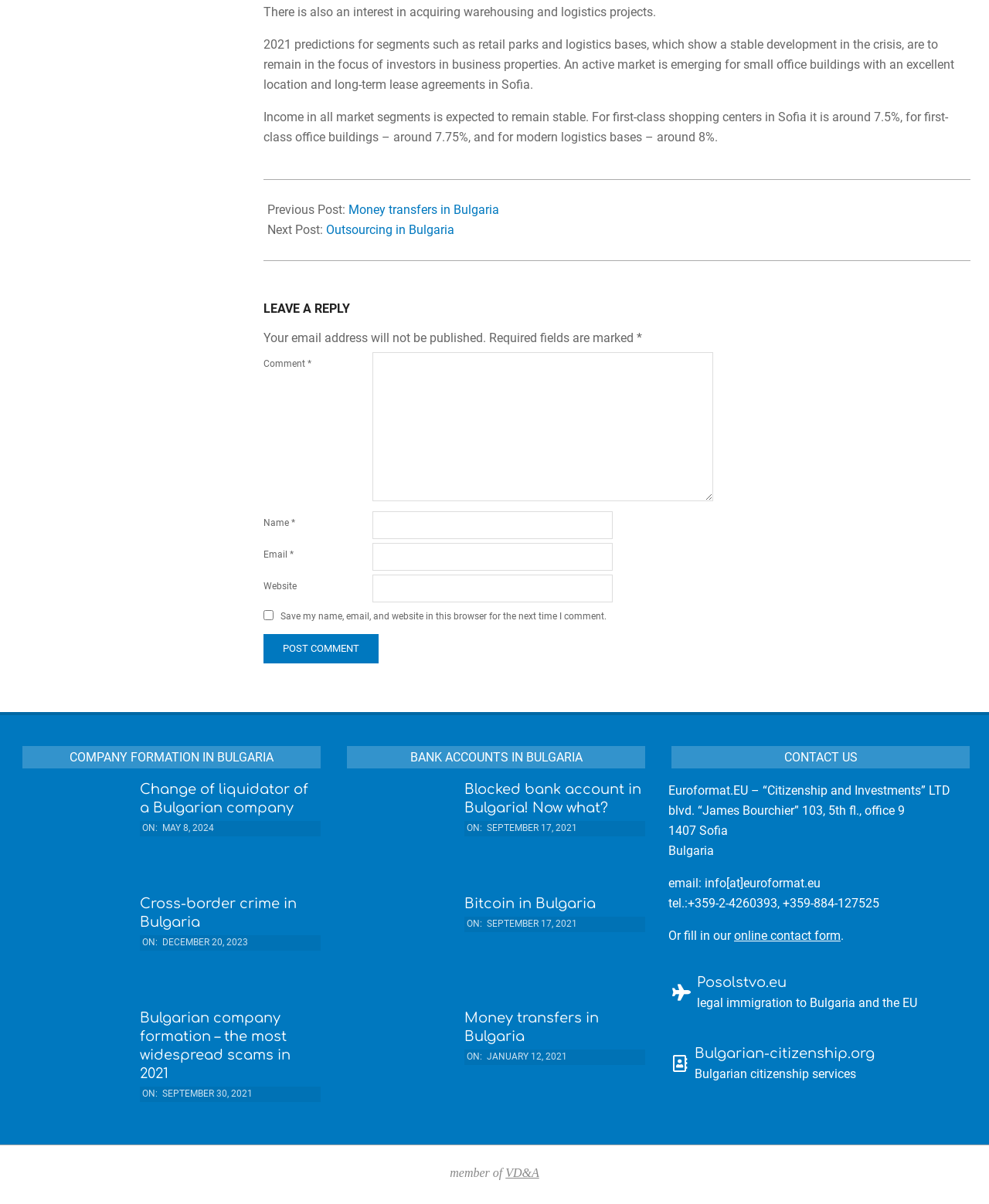Please determine the bounding box coordinates of the element's region to click for the following instruction: "Click on the 'Money transfers in Bulgaria' link".

[0.352, 0.168, 0.505, 0.18]